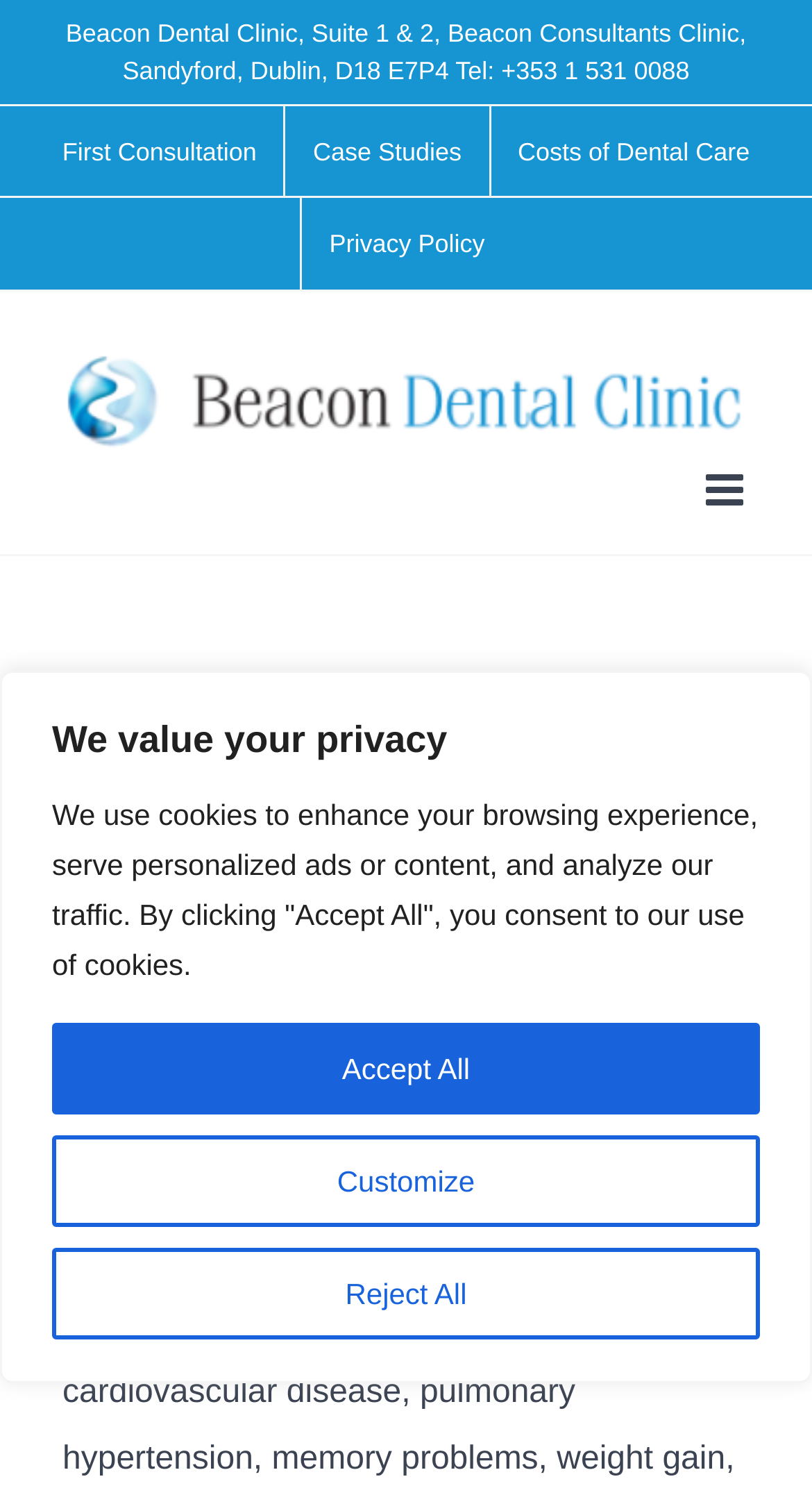Please find the bounding box coordinates of the clickable region needed to complete the following instruction: "Click the 'Toggle mobile menu' button". The bounding box coordinates must consist of four float numbers between 0 and 1, i.e., [left, top, right, bottom].

[0.869, 0.313, 0.923, 0.342]